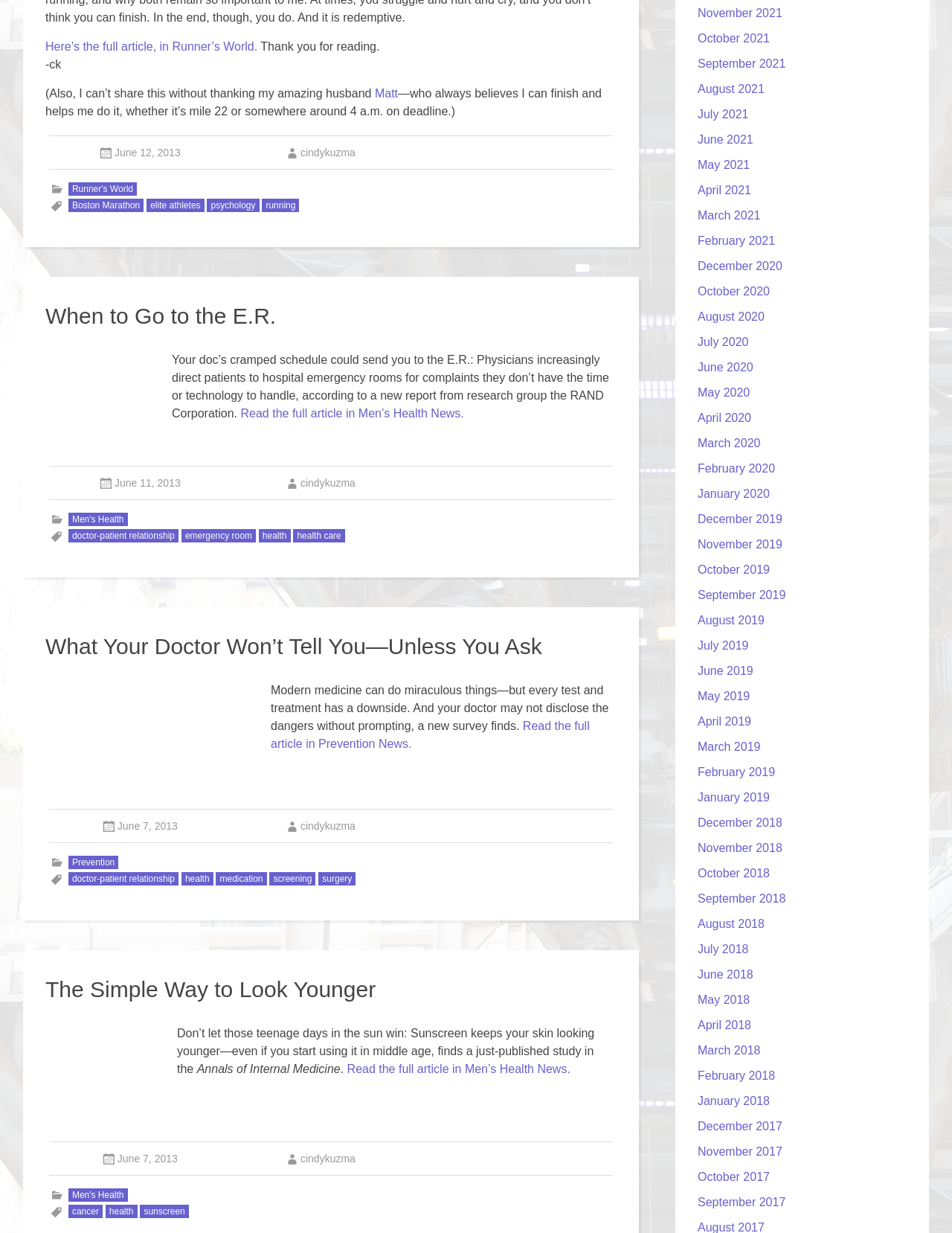Given the following UI element description: "Matt", find the bounding box coordinates in the webpage screenshot.

[0.394, 0.07, 0.418, 0.081]